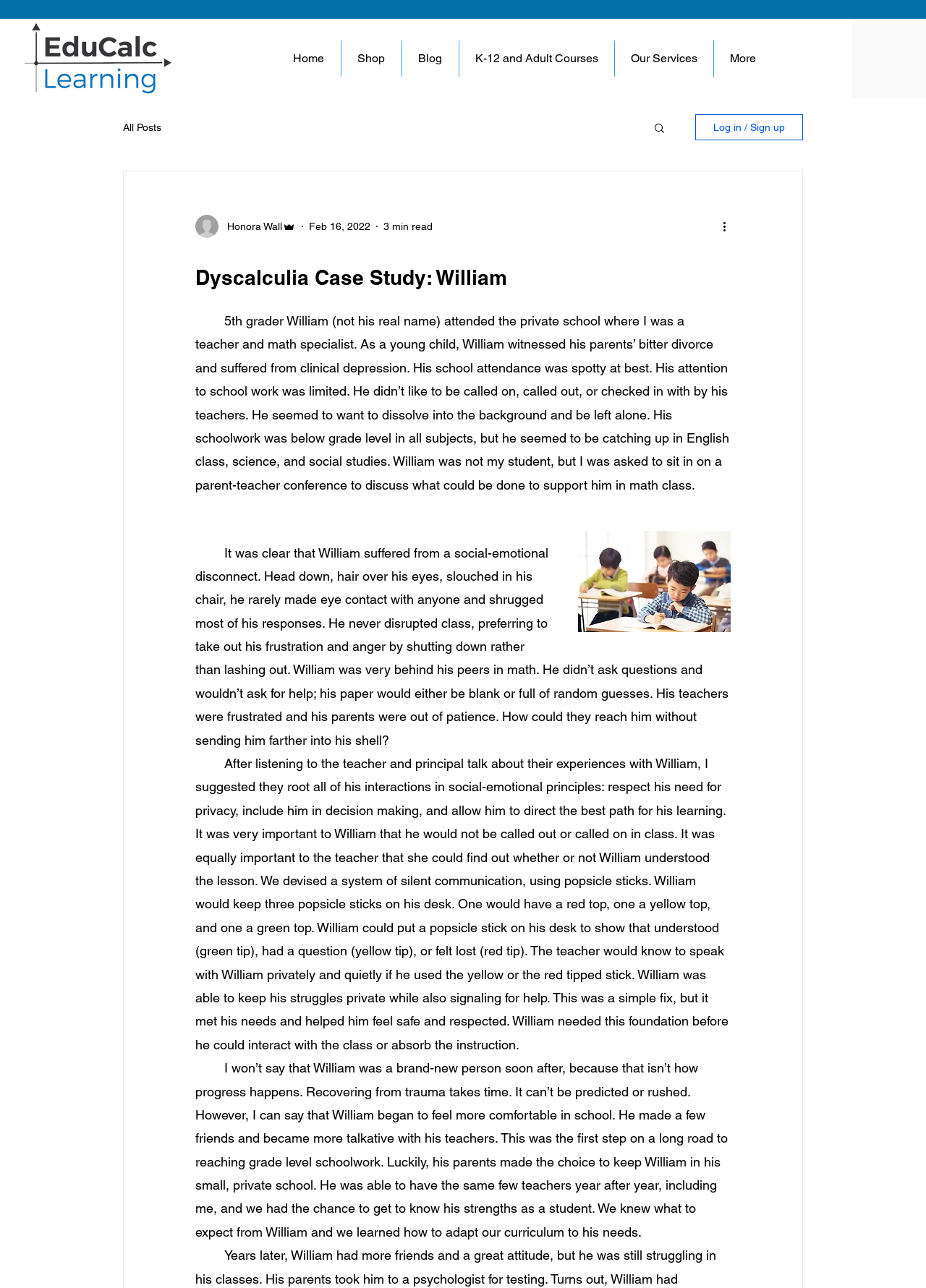How many minutes does it take to read the article?
Provide a concise answer using a single word or phrase based on the image.

3 min